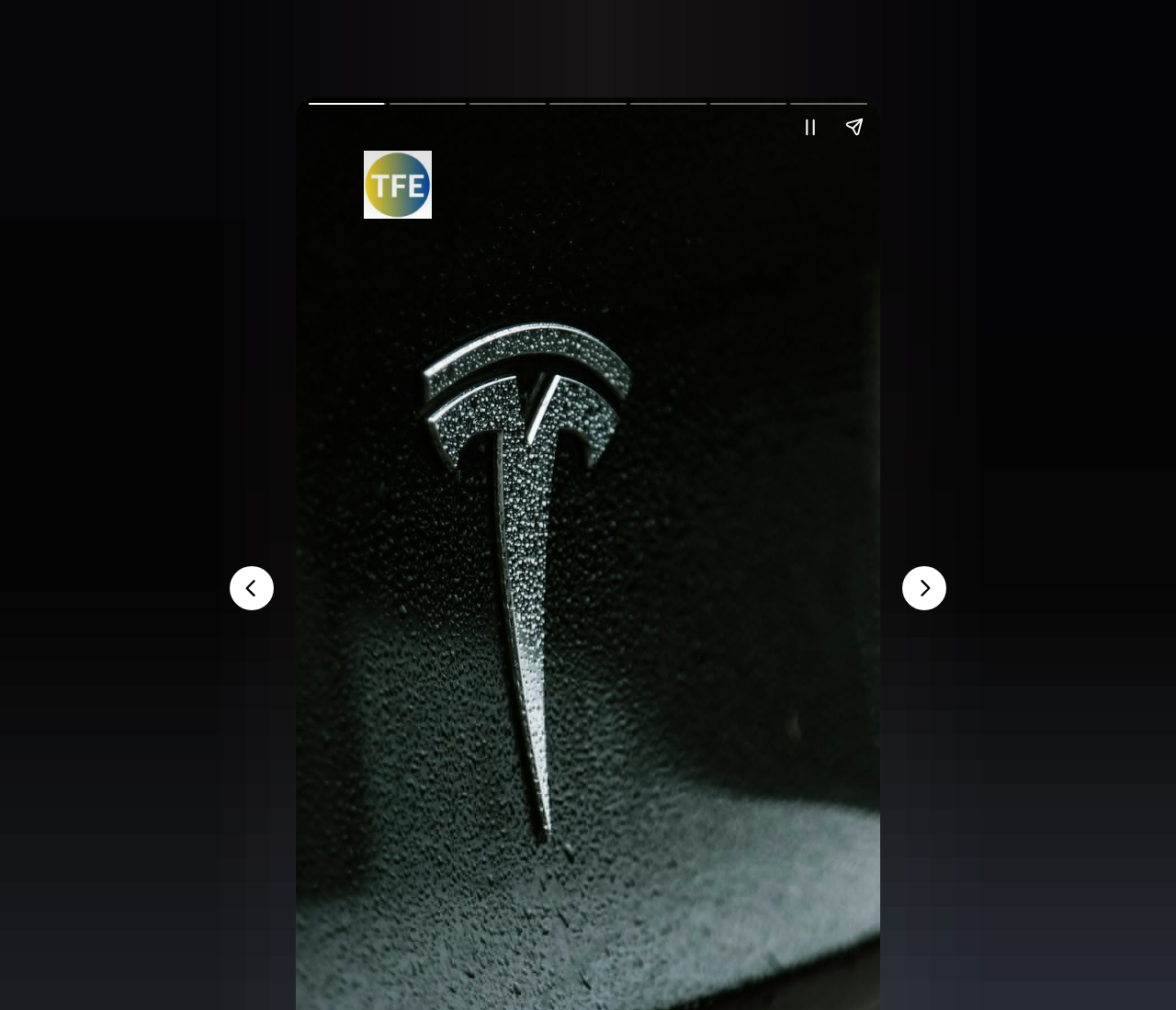Identify the primary heading of the webpage and provide its text.

Elon Musk plans to become CEO,  Completes Takeover Twitter